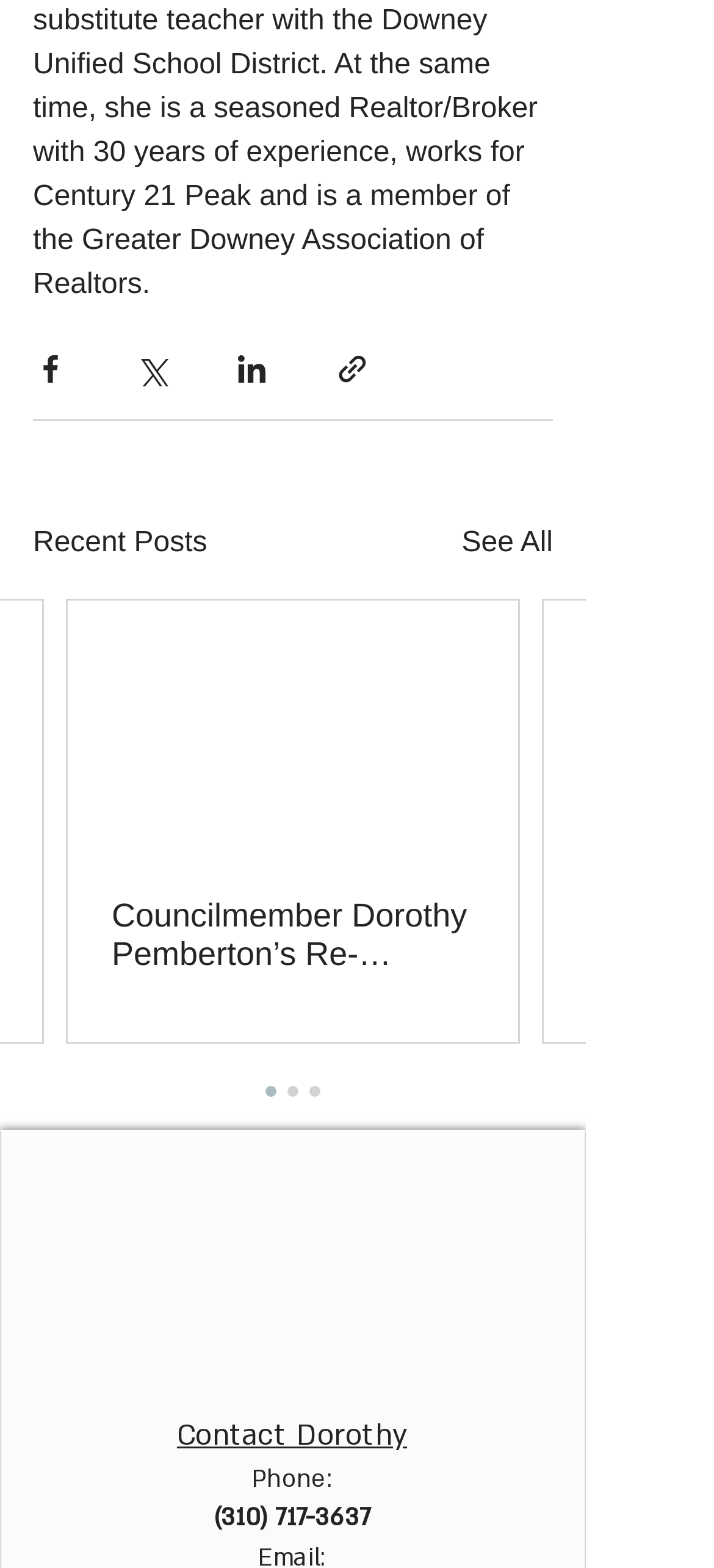Analyze the image and give a detailed response to the question:
What is the purpose of the 'See All' link?

The 'See All' link is located next to the 'Recent Posts' heading, suggesting that it allows the user to view more posts beyond what is currently displayed.